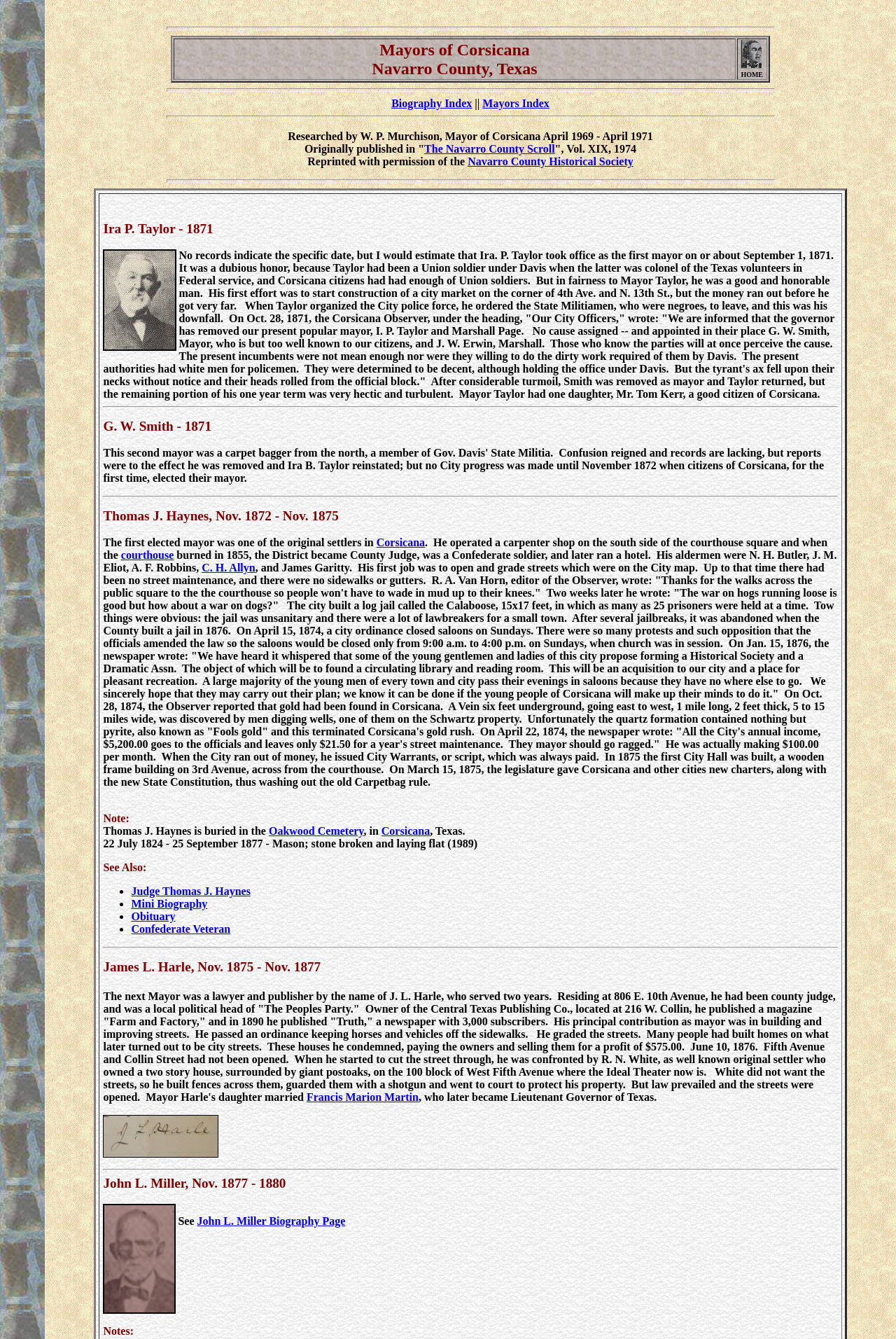What was the name of the lieutenant governor of Texas who was related to James L. Harle?
Refer to the screenshot and deliver a thorough answer to the question presented.

According to the webpage, James L. Harle's daughter married Francis Marion Martin, who later became the Lieutenant Governor of Texas.